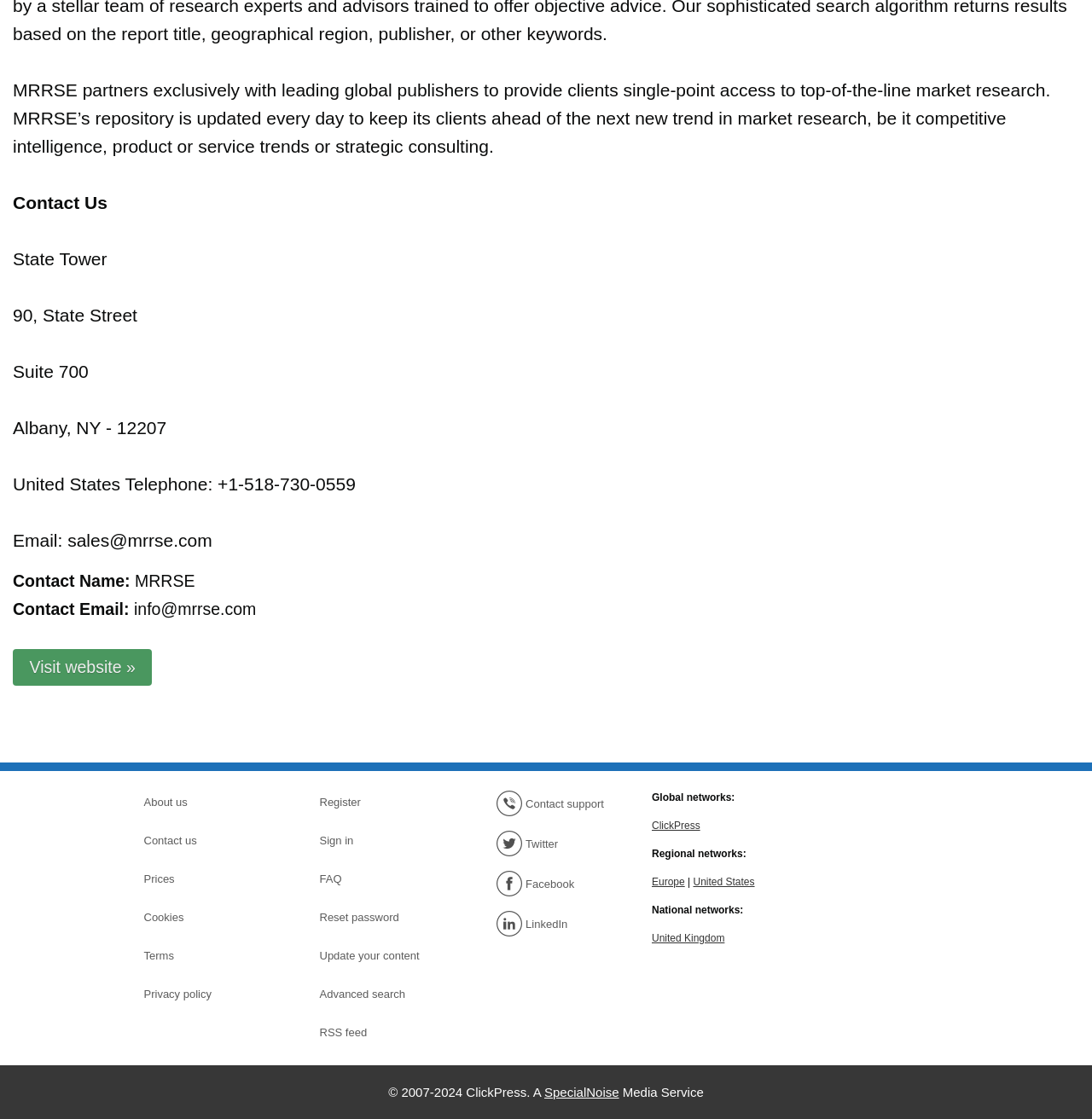Highlight the bounding box coordinates of the region I should click on to meet the following instruction: "Learn about the company".

[0.132, 0.706, 0.241, 0.729]